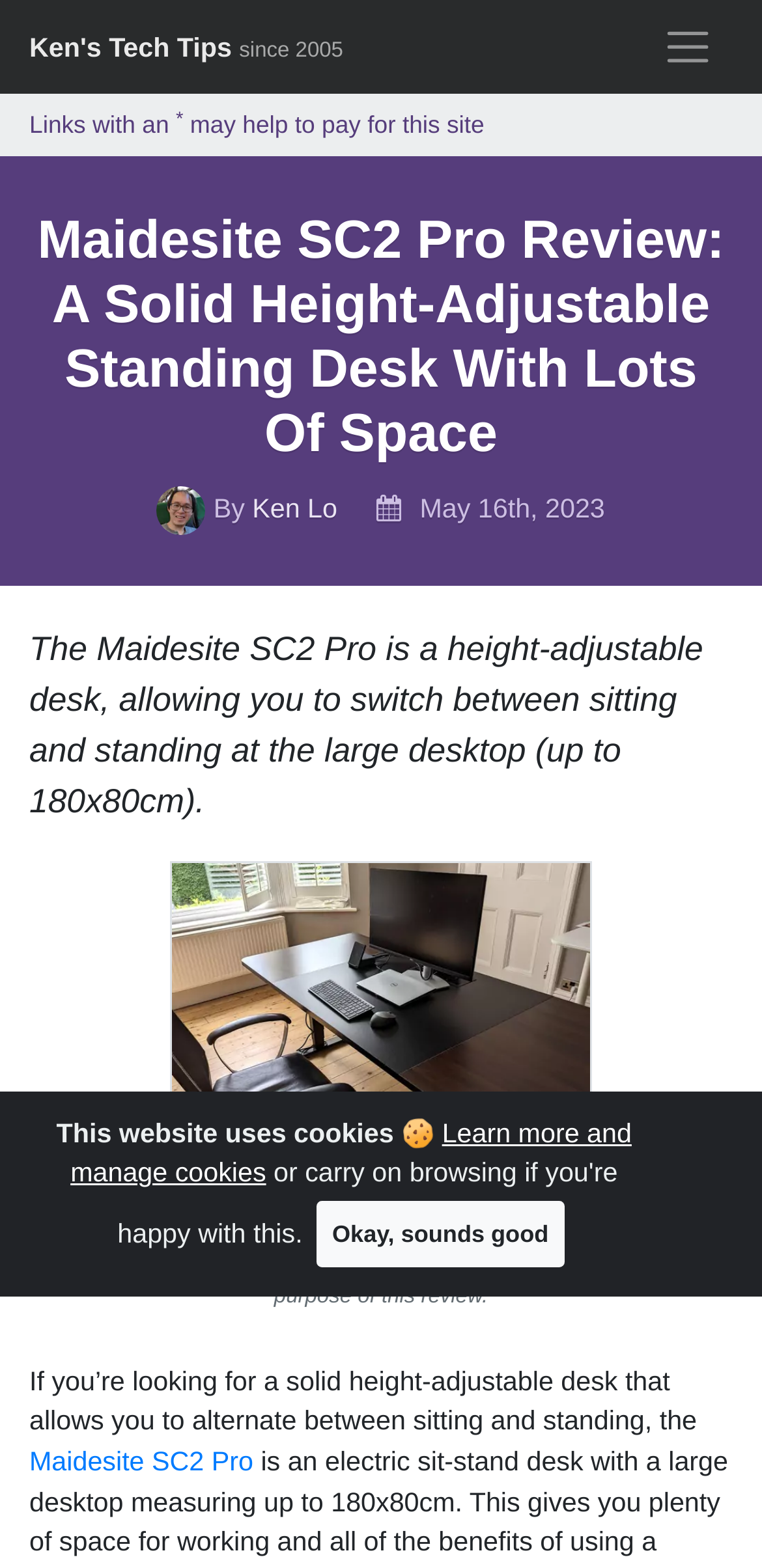Who provided the Maidesite SC2 Pro standing desk for this review?
Using the image as a reference, give an elaborate response to the question.

The provider of the Maidesite SC2 Pro standing desk is mentioned in the caption of the figure, which says 'Thanks to Maidesite for providing us with their SC2 Pro standing desk for the purpose of this review'.